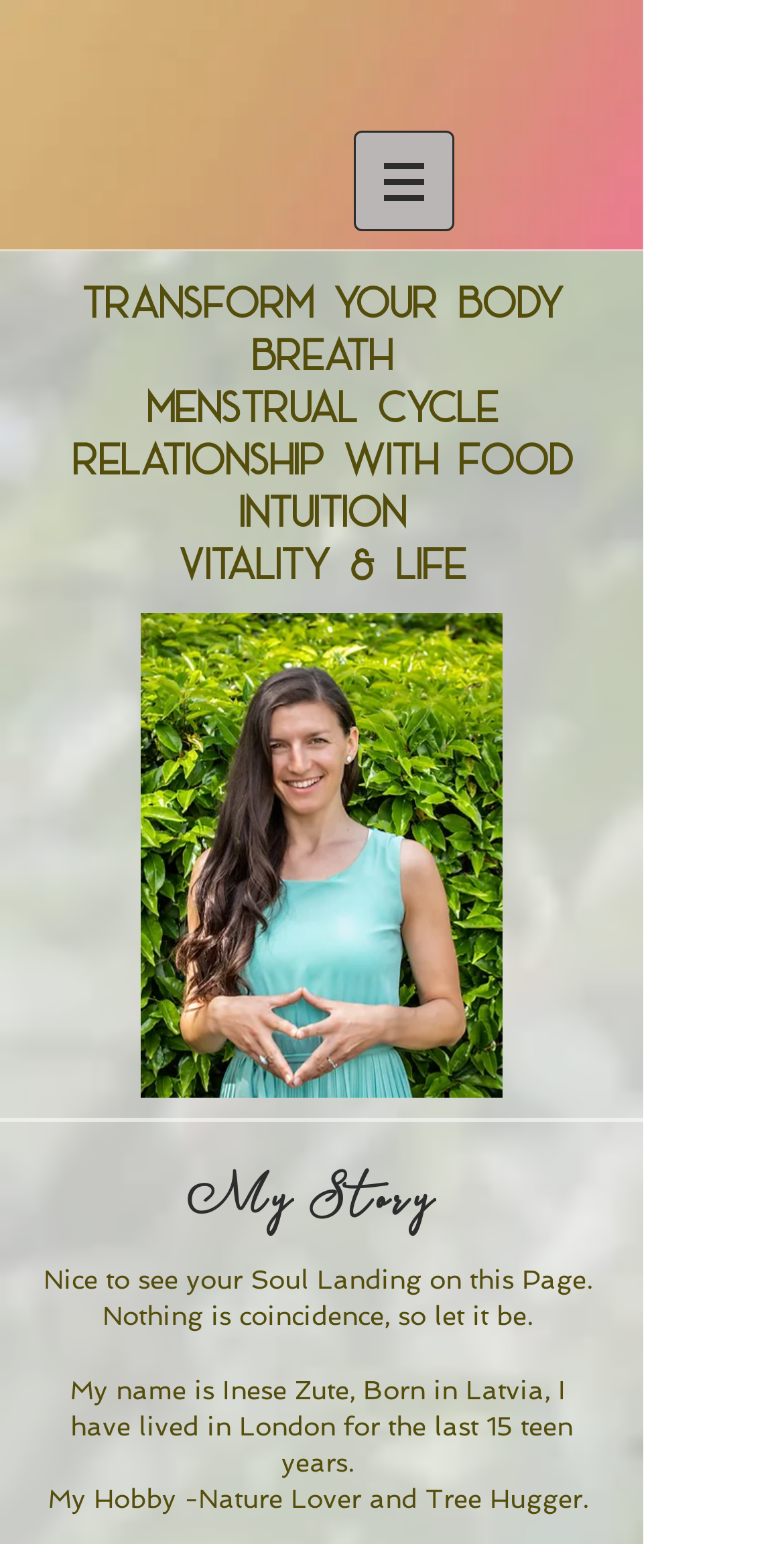What is the coach's hobby?
Answer the question with a single word or phrase, referring to the image.

Nature Lover and Tree Hugger